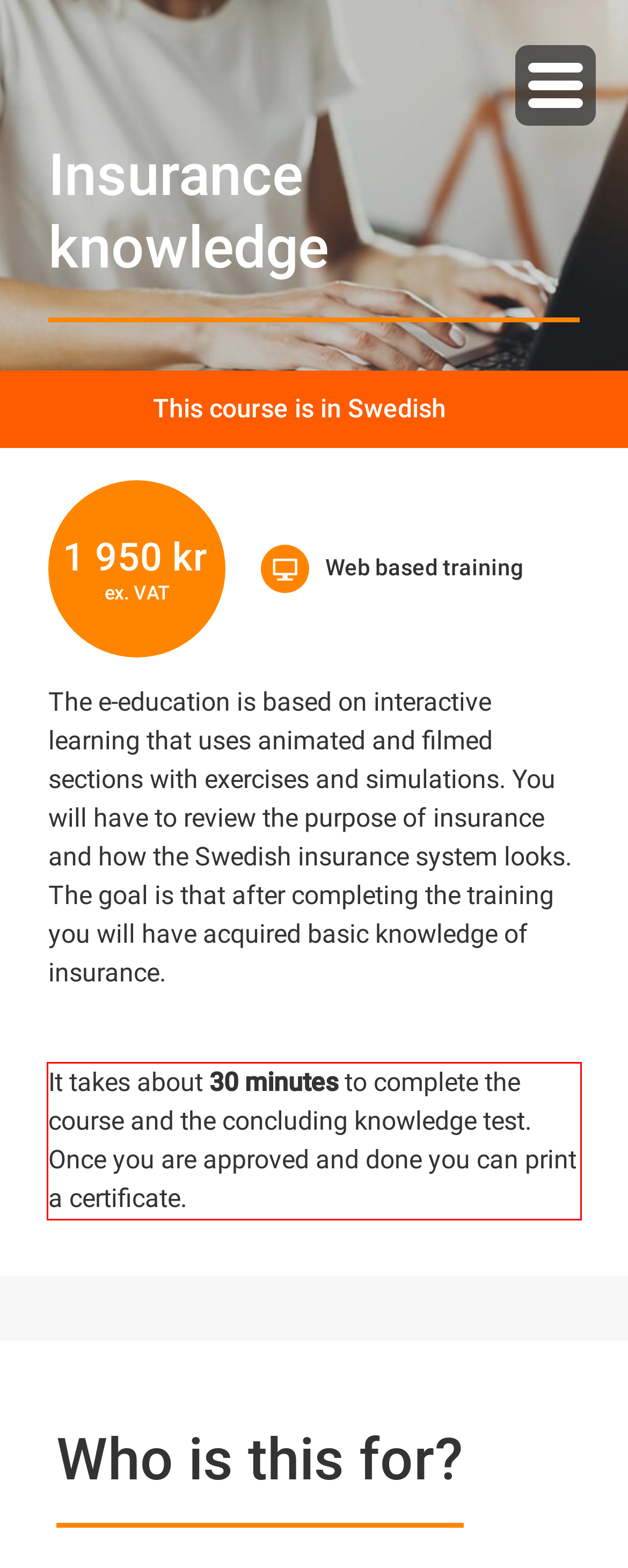Please perform OCR on the text within the red rectangle in the webpage screenshot and return the text content.

It takes about 30 minutes to complete the course and the concluding knowledge test. Once you are approved and done you can print a certificate.